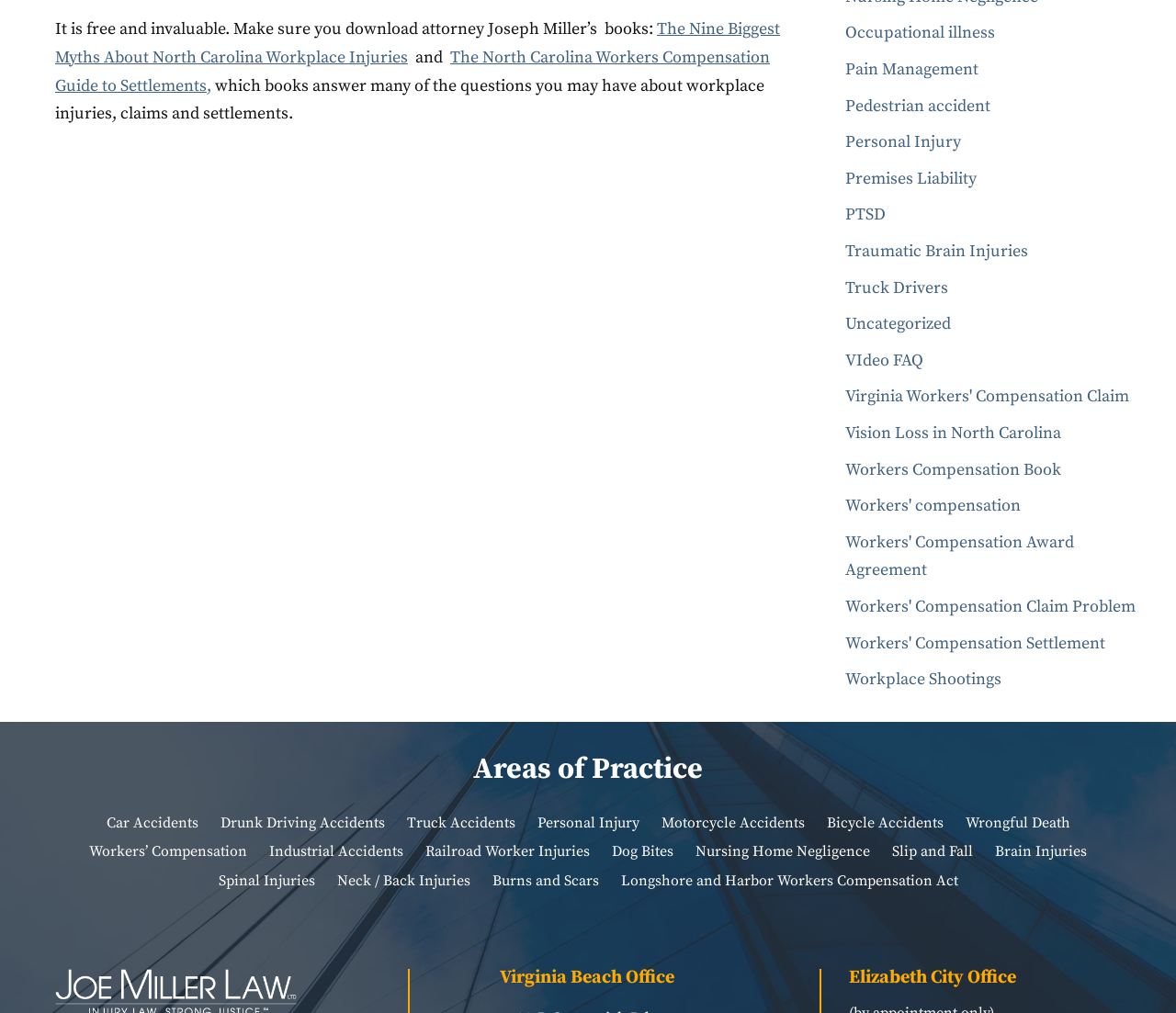How many links are there under 'Areas of Practice'?
Please provide a comprehensive answer to the question based on the webpage screenshot.

Under the heading 'Areas of Practice', there are 12 links listed, including 'Car Accidents', 'Drunk Driving Accidents', 'Truck Accidents', and so on.